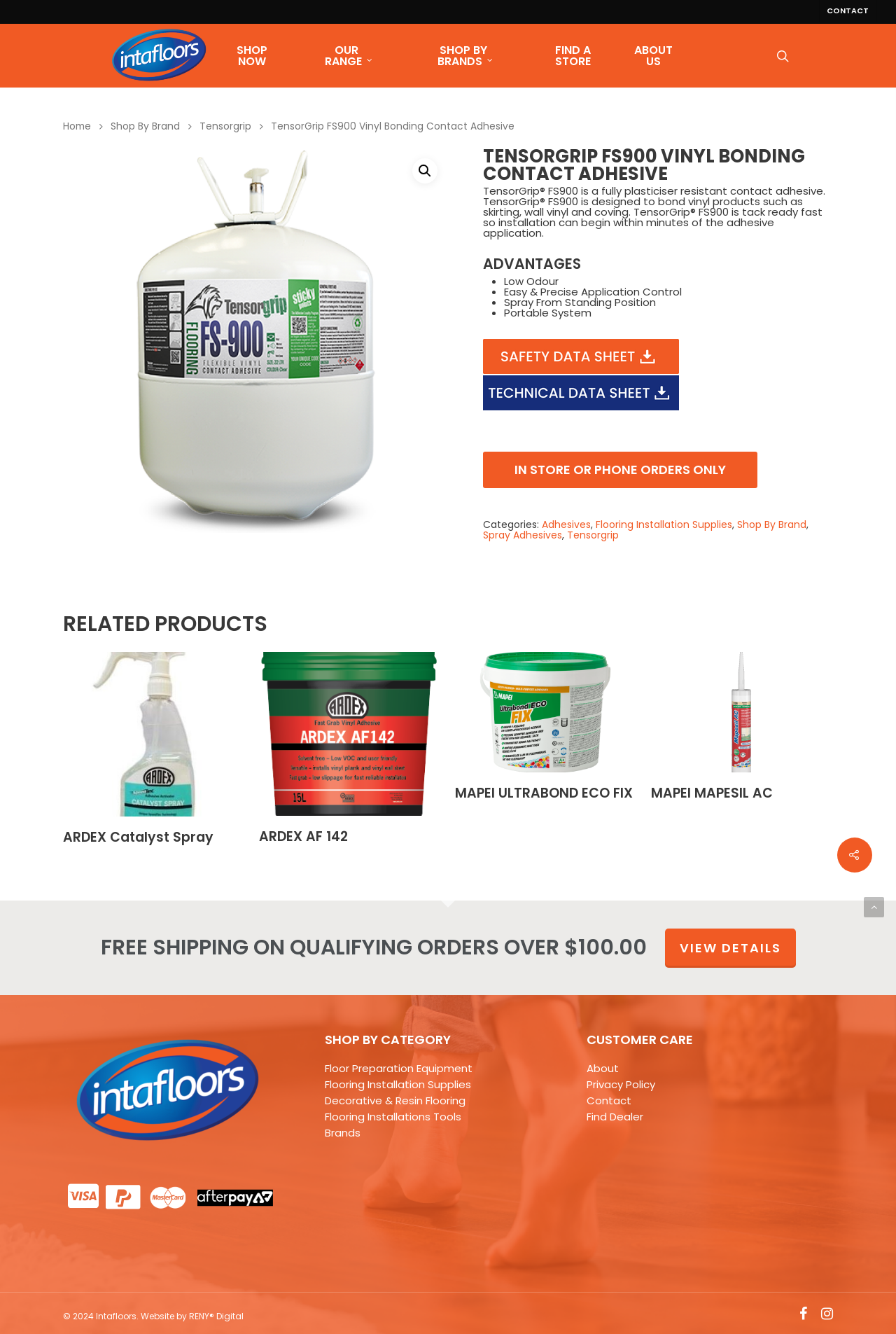Please mark the bounding box coordinates of the area that should be clicked to carry out the instruction: "See all recent posts".

None